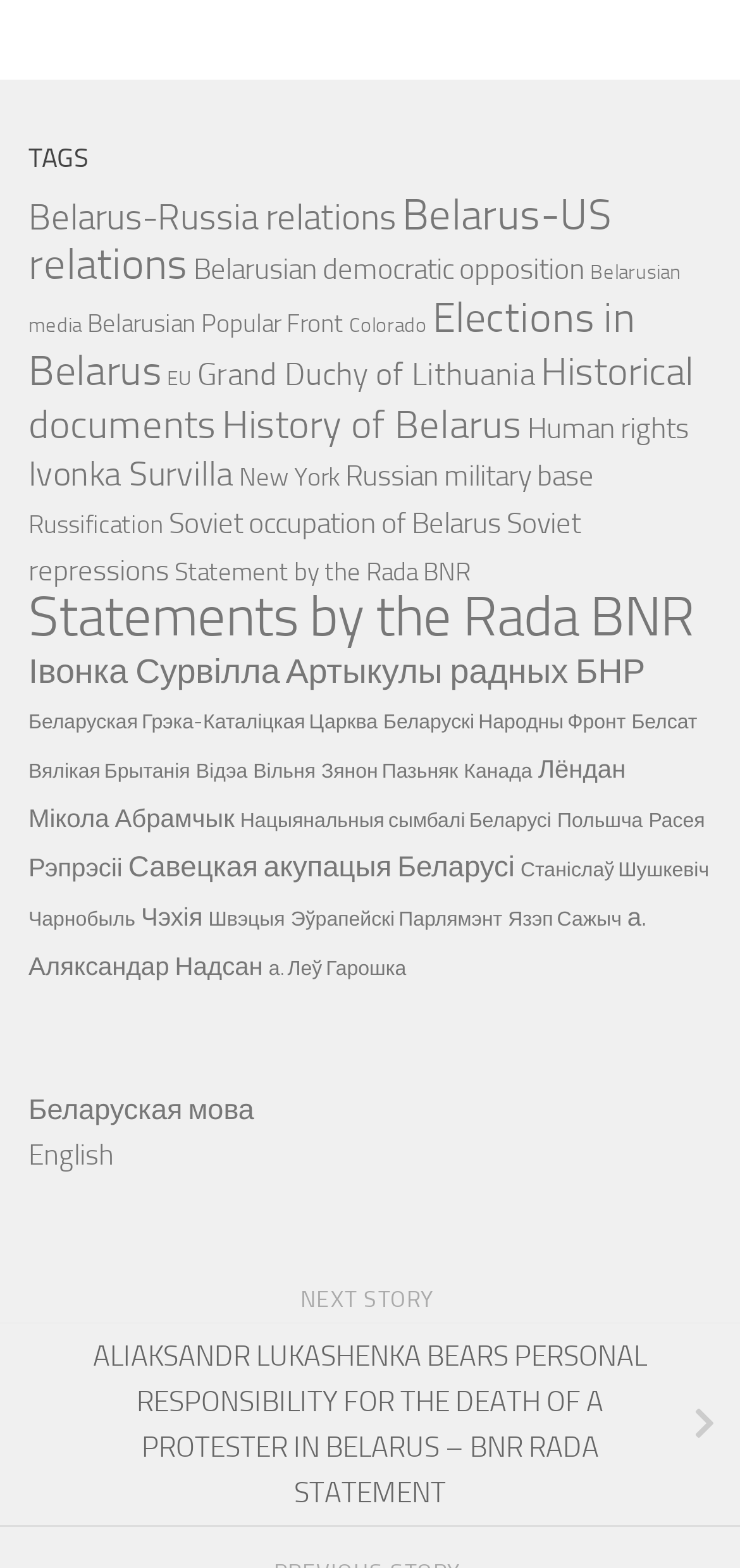Kindly respond to the following question with a single word or a brief phrase: 
What is the name of the person mentioned in the last link?

ALIAKSANDR LUKASHENKA